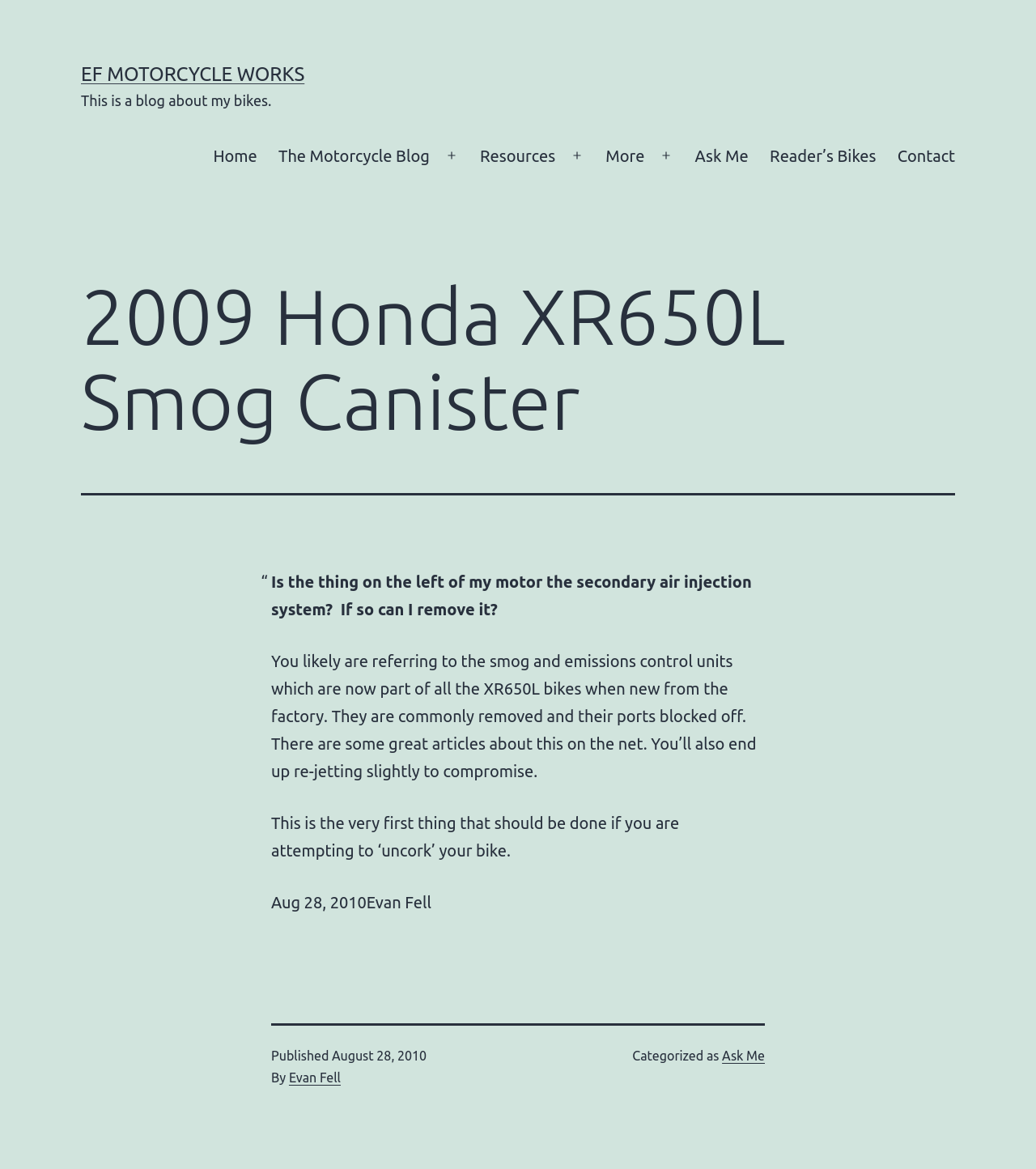Locate the bounding box coordinates of the clickable area needed to fulfill the instruction: "Click Ask Me".

[0.66, 0.116, 0.733, 0.151]